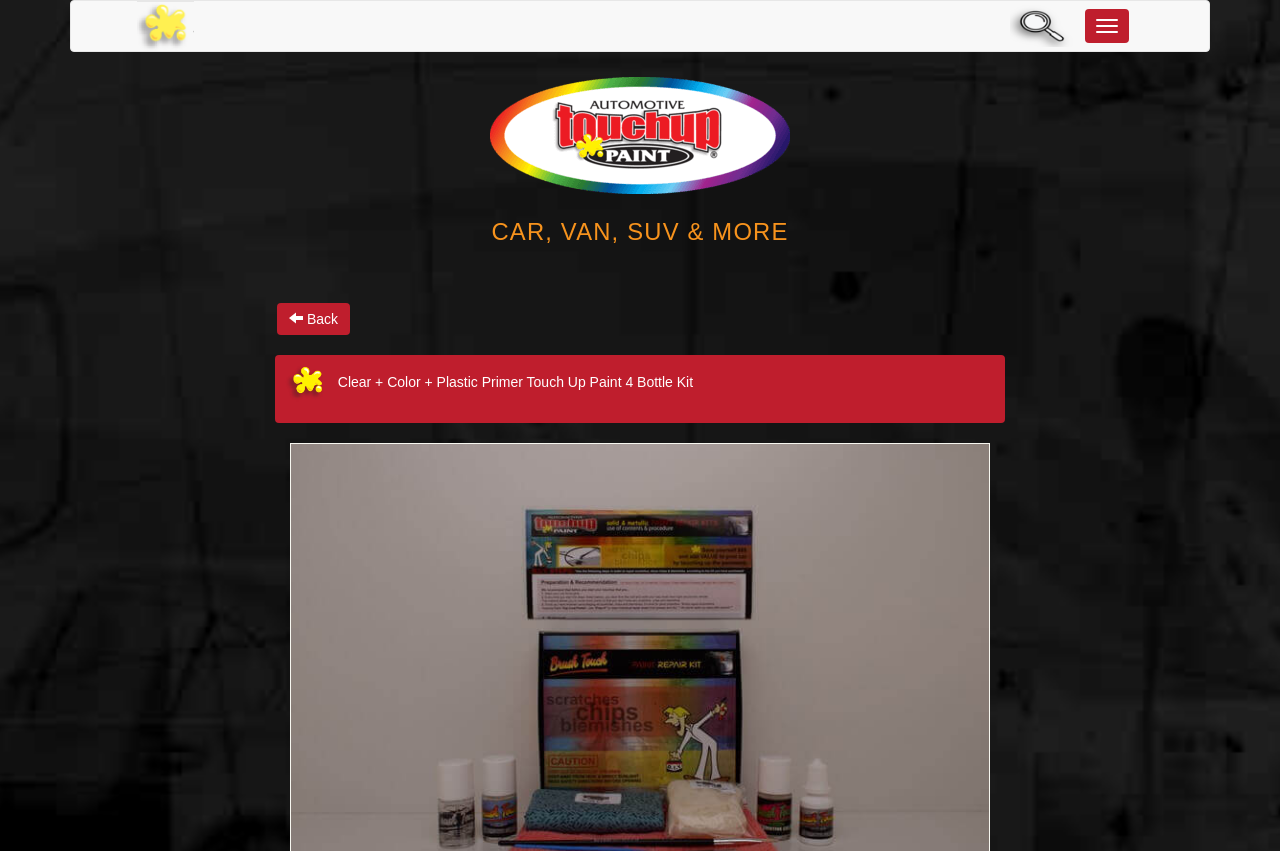Identify and provide the bounding box for the element described by: "parent_node: Toggle navigation".

[0.789, 0.001, 0.848, 0.06]